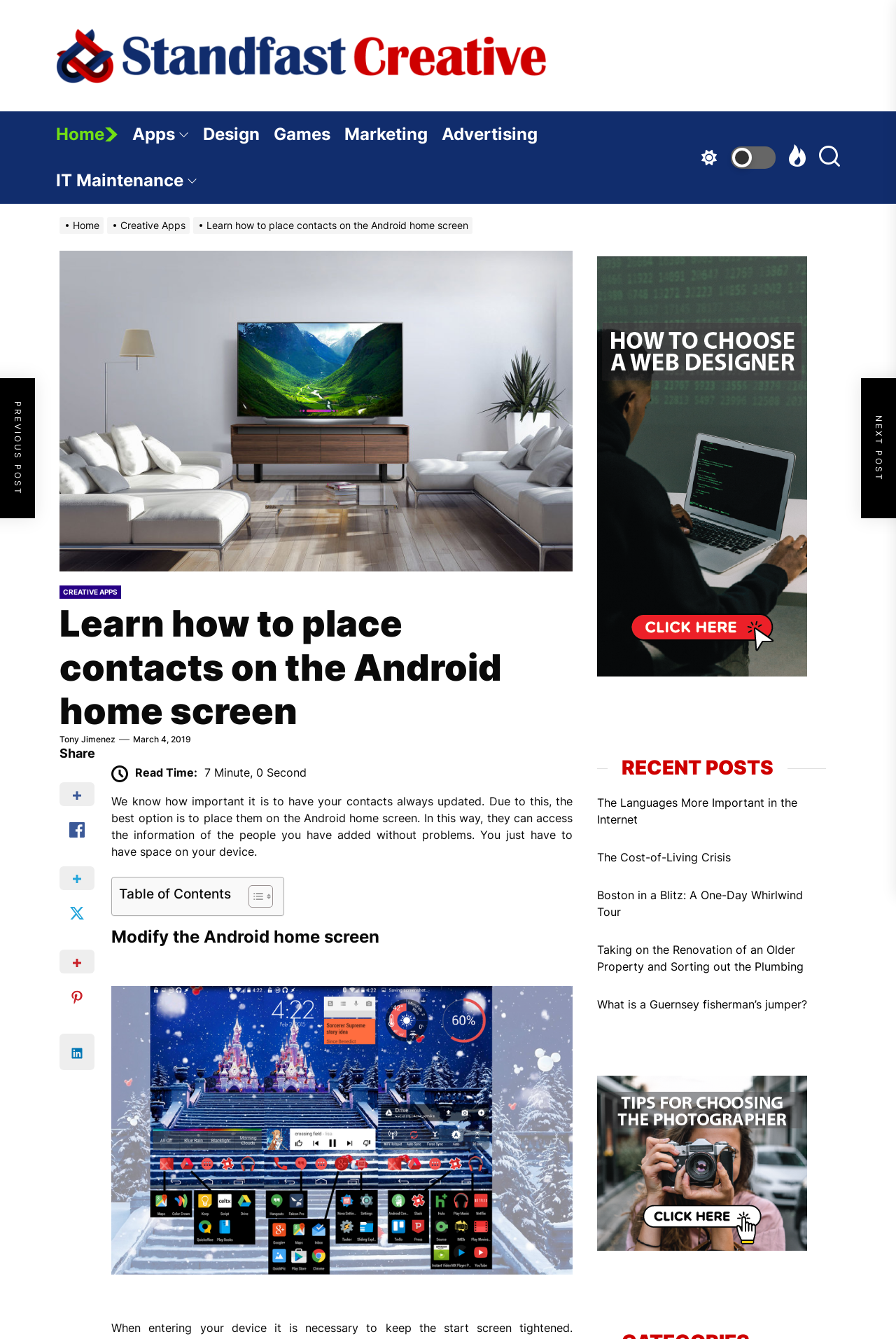Please respond to the question with a concise word or phrase:
What is the author of the current article?

Tony Jimenez